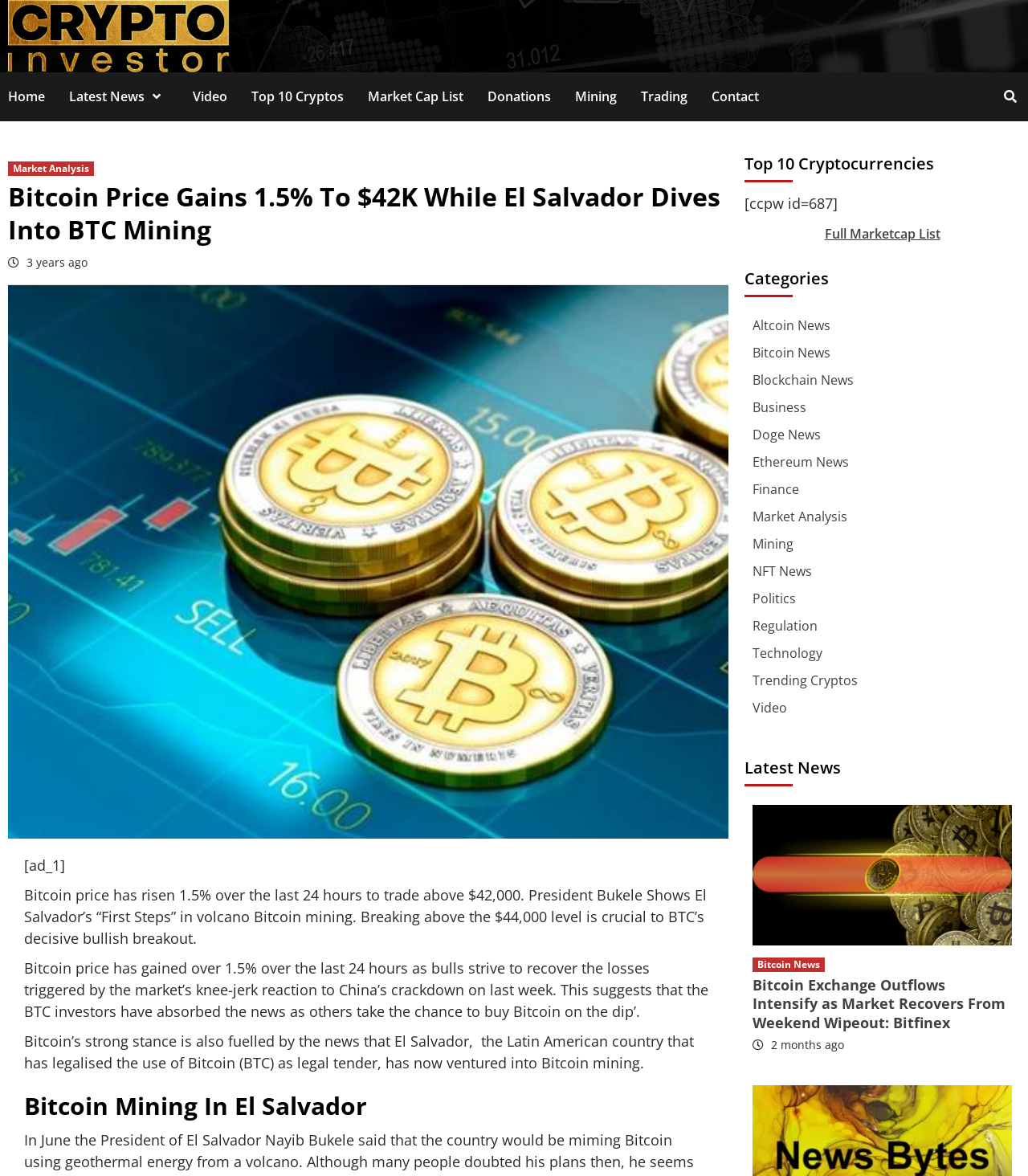Please determine the bounding box coordinates for the element with the description: "Finance".

[0.732, 0.408, 0.777, 0.423]